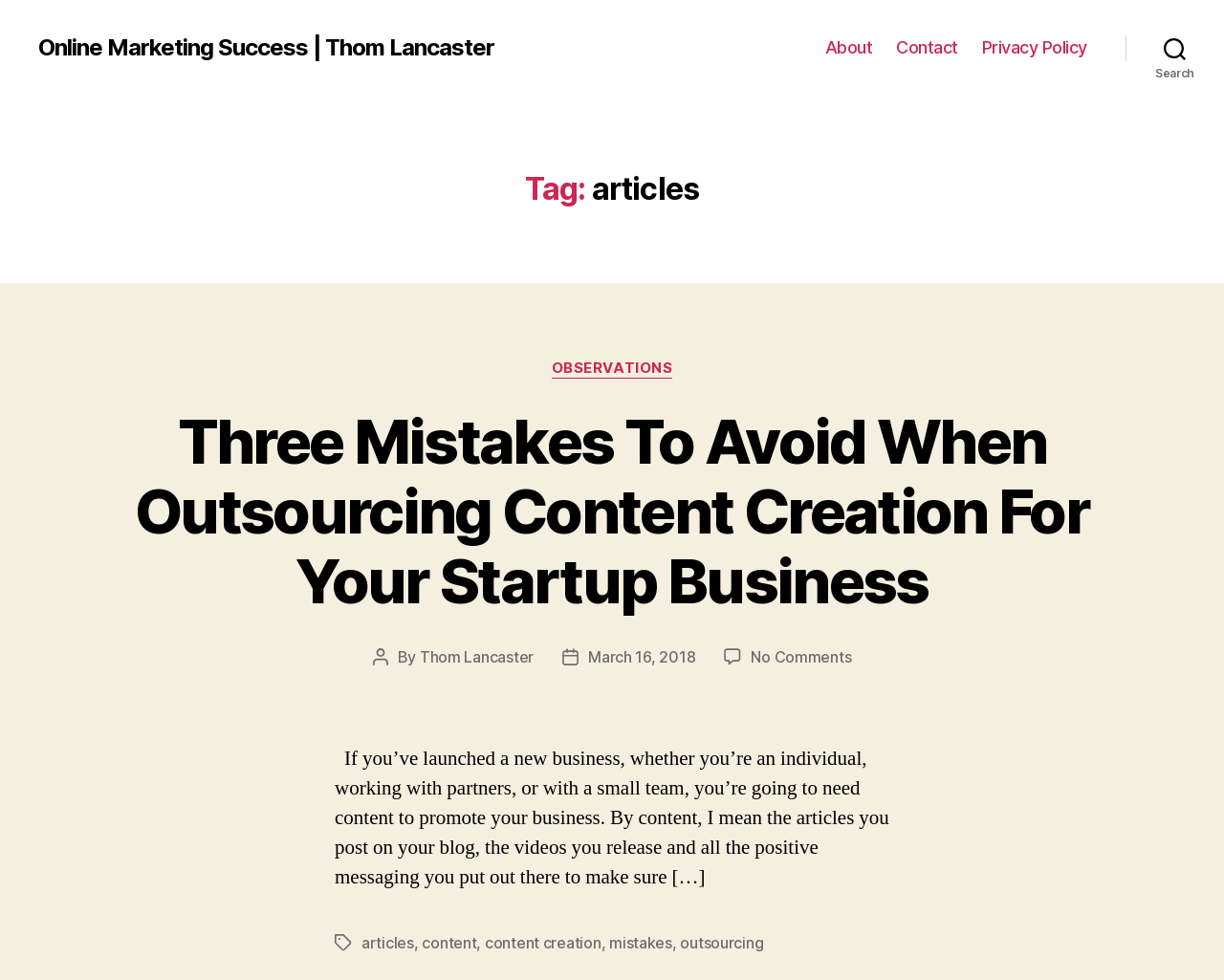Pinpoint the bounding box coordinates of the clickable element to carry out the following instruction: "search for something."

[0.92, 0.027, 1.0, 0.07]